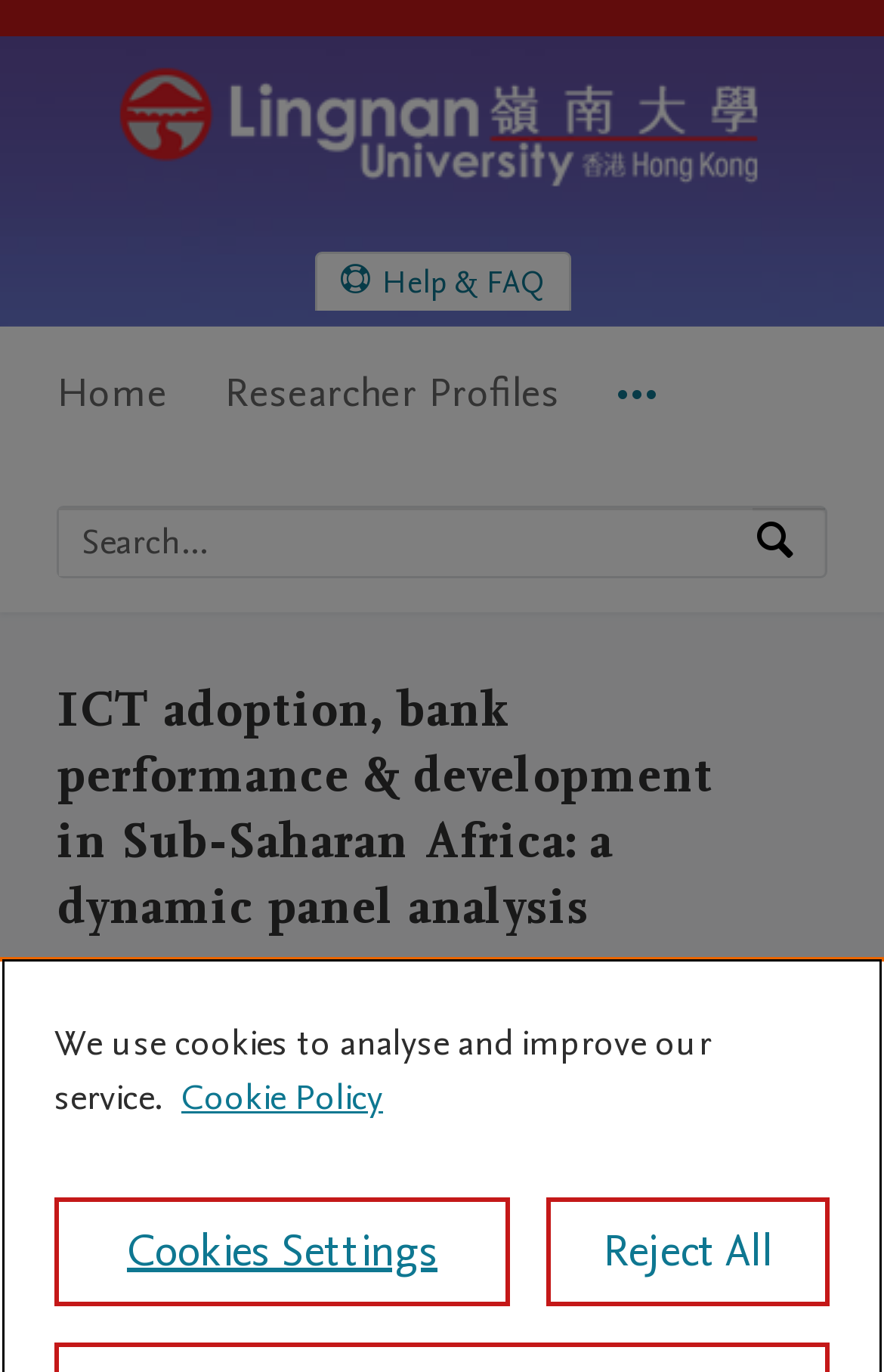Elaborate on the information and visuals displayed on the webpage.

The webpage is about a research article titled "ICT adoption, bank performance & development in Sub-Saharan Africa: a dynamic panel analysis" by Lingnan Scholars. At the top-left corner, there is a logo of Lingnan Scholars, accompanied by a link to the home page. Below the logo, there are three "Skip to" links, allowing users to navigate to main navigation, search, or main content.

On the top-right side, there is a help and FAQ link. The main navigation menu is located below, with four menu items: Home, Researcher Profiles, and More navigation options.

A search bar is placed in the middle of the page, where users can search by expertise, name, or affiliation. The search bar is accompanied by a search button.

The main content of the page is divided into sections. The first section displays the title of the research article, followed by the authors' names, Ekene S. AGUEGBOH, Chinonso V. AGU, and Vivian I. NNETU-OKOLIEUWA. The corresponding author is indicated with a superscript. The authors' affiliations are also provided.

Below the authors' information, there is a section indicating that the research output is a Journal Publication, specifically a Journal Article (refereed). A peer-review label is also displayed.

At the bottom of the page, there is a notice about cookies, stating that the website uses cookies to analyze and improve its service. Users can find more information about their privacy by clicking on the provided link. There are also two buttons, "Cookies Settings" and "Reject All", allowing users to manage their cookie preferences.